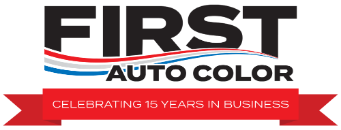Could you please study the image and provide a detailed answer to the question:
What is the name of the company?

The caption describes the logo as prominently displaying the name 'First Auto Color' in bold, black letters, which indicates the name of the company.